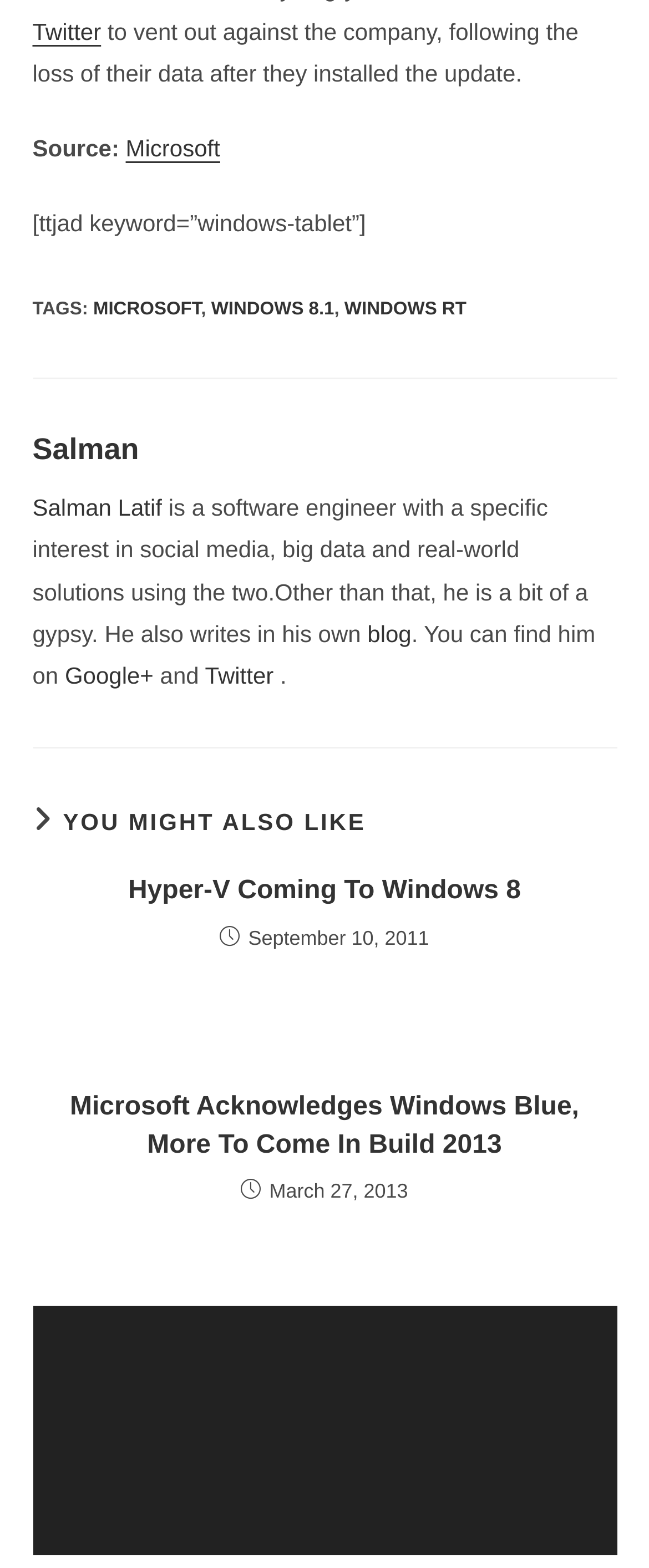Use a single word or phrase to answer this question: 
What is the topic of the article 'Hyper-V Coming To Windows 8'?

Windows 8